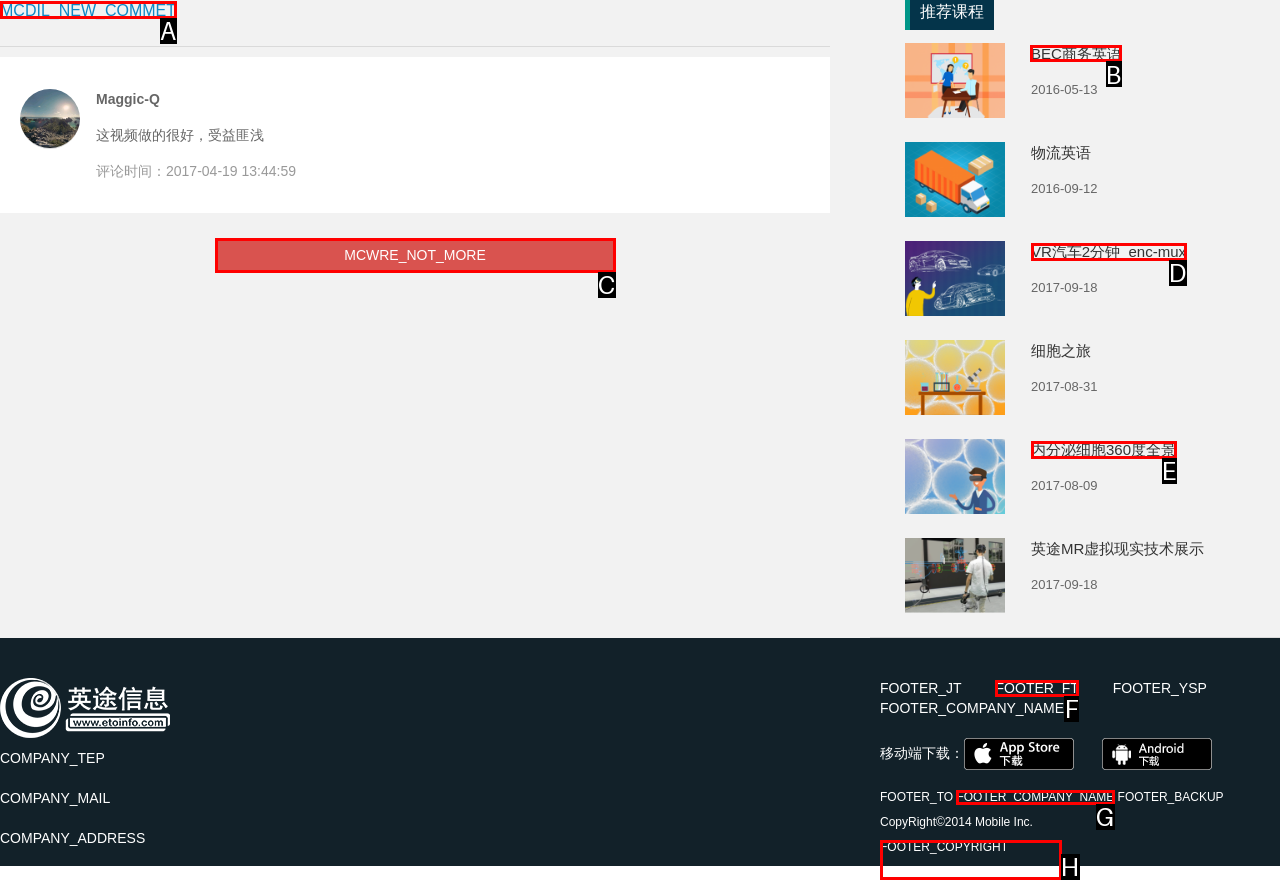Determine which HTML element I should select to execute the task: Click the link to view BEC商务英语 course
Reply with the corresponding option's letter from the given choices directly.

B